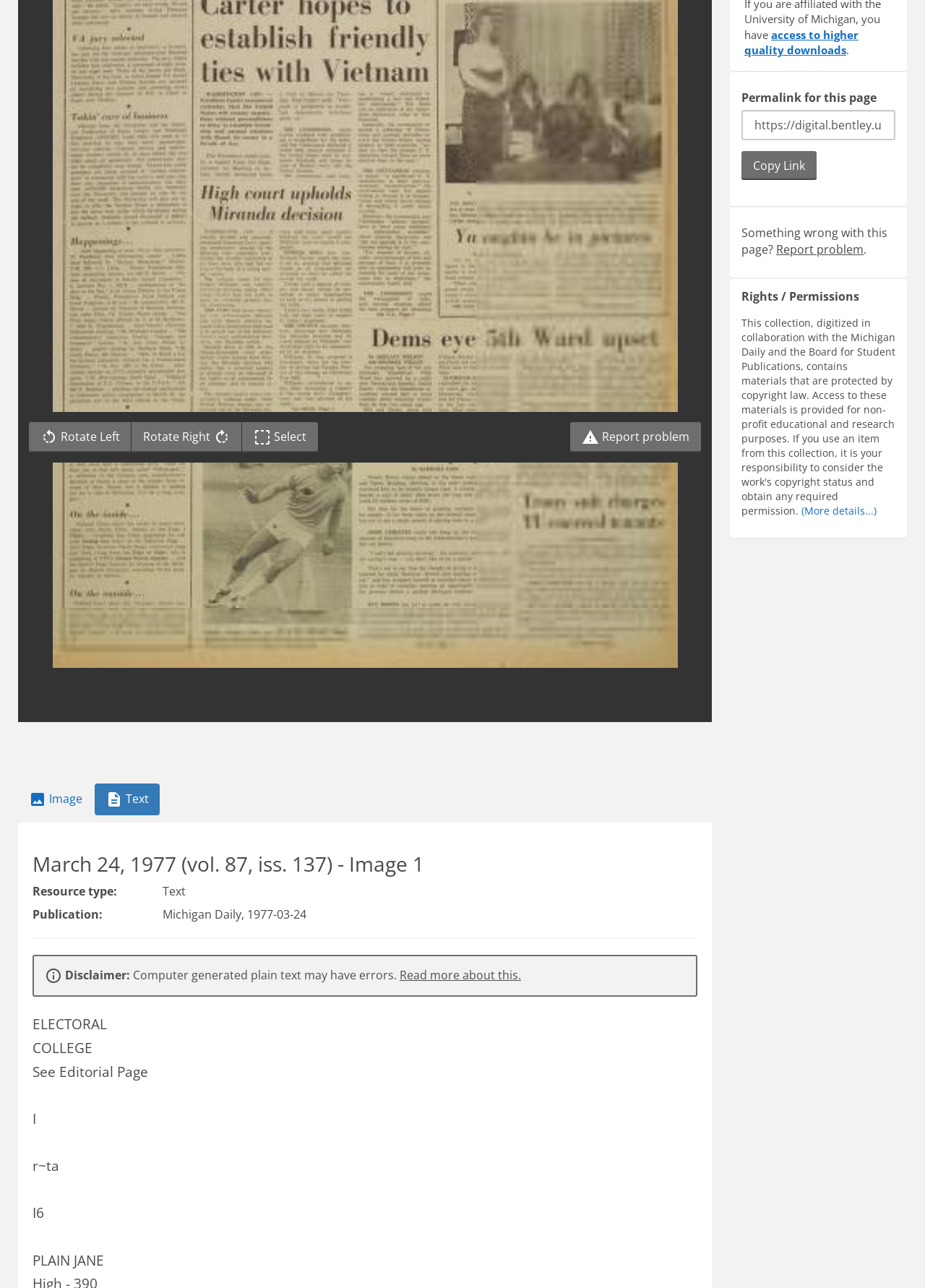Provide the bounding box coordinates for the UI element that is described as: "access to higher quality downloads".

[0.805, 0.021, 0.928, 0.045]